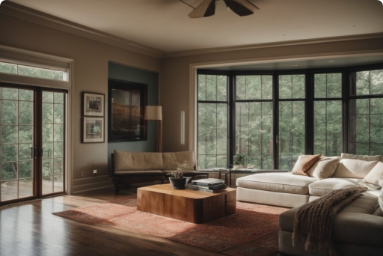Utilize the details in the image to thoroughly answer the following question: What is the material of the coffee table?

The caption describes the coffee table as 'wooden', which suggests that it is made of wood.